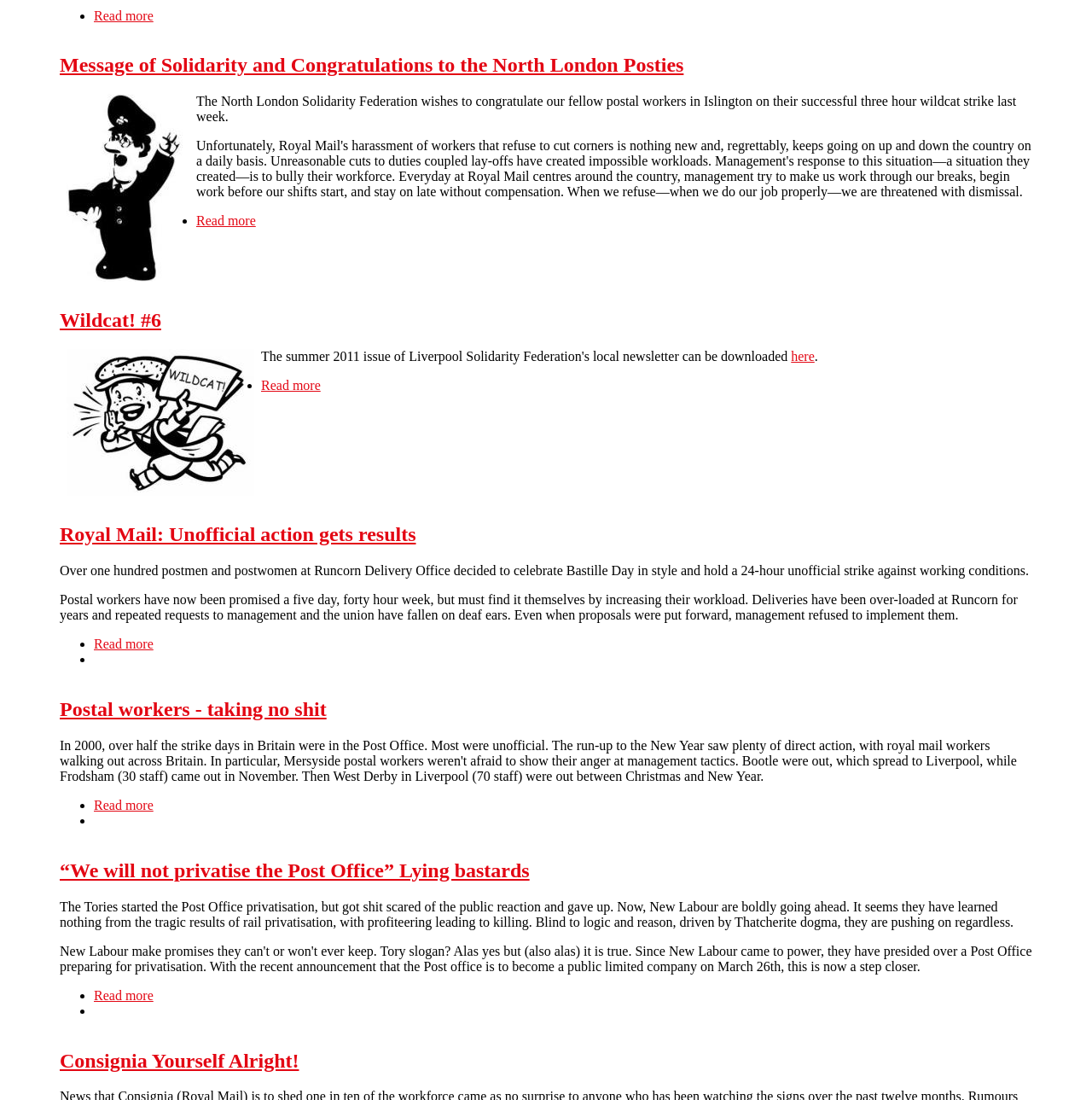Give a one-word or one-phrase response to the question: 
What is the theme of the articles?

Labor issues